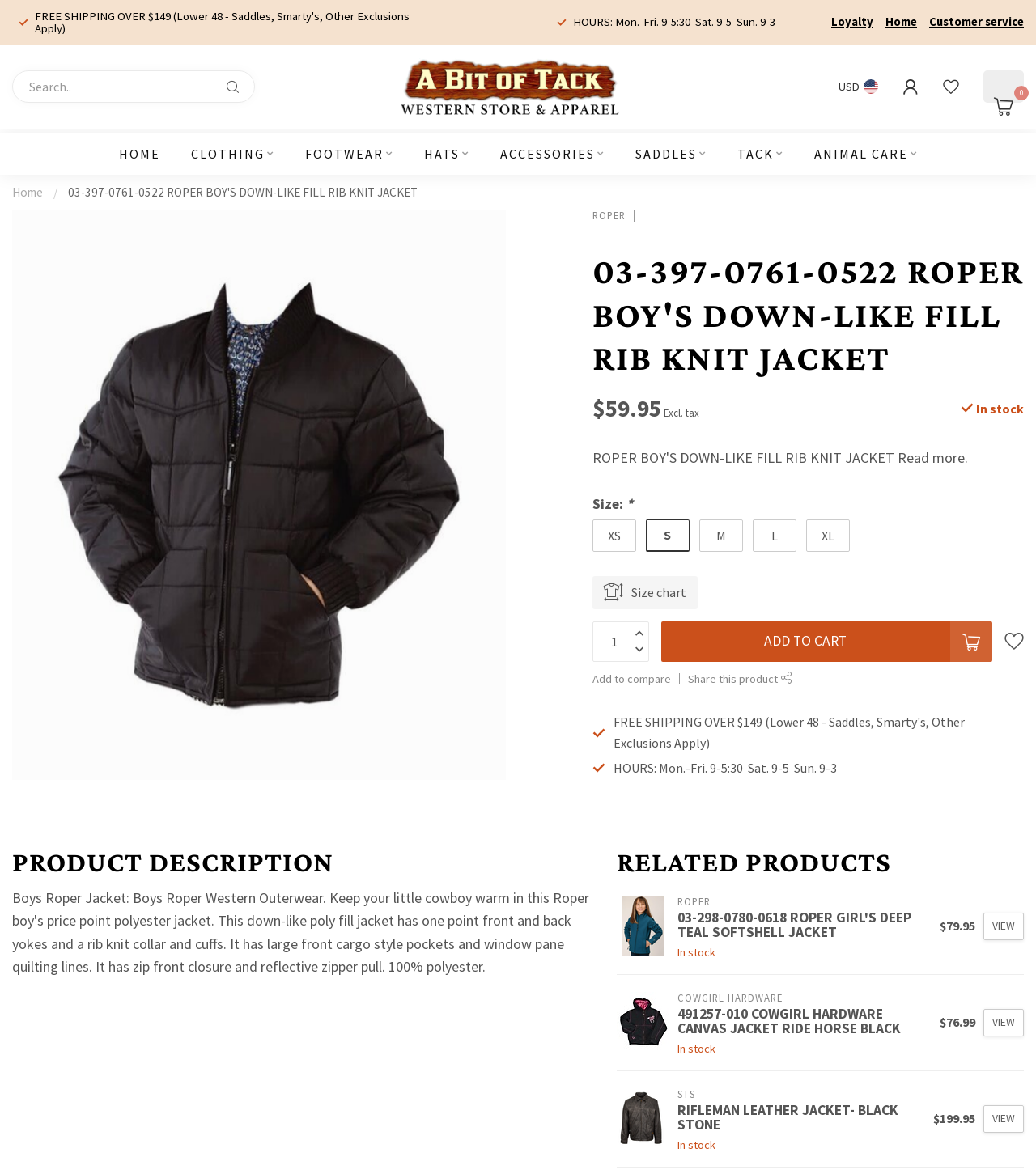Determine the bounding box coordinates for the area that should be clicked to carry out the following instruction: "View product details".

[0.066, 0.157, 0.403, 0.17]